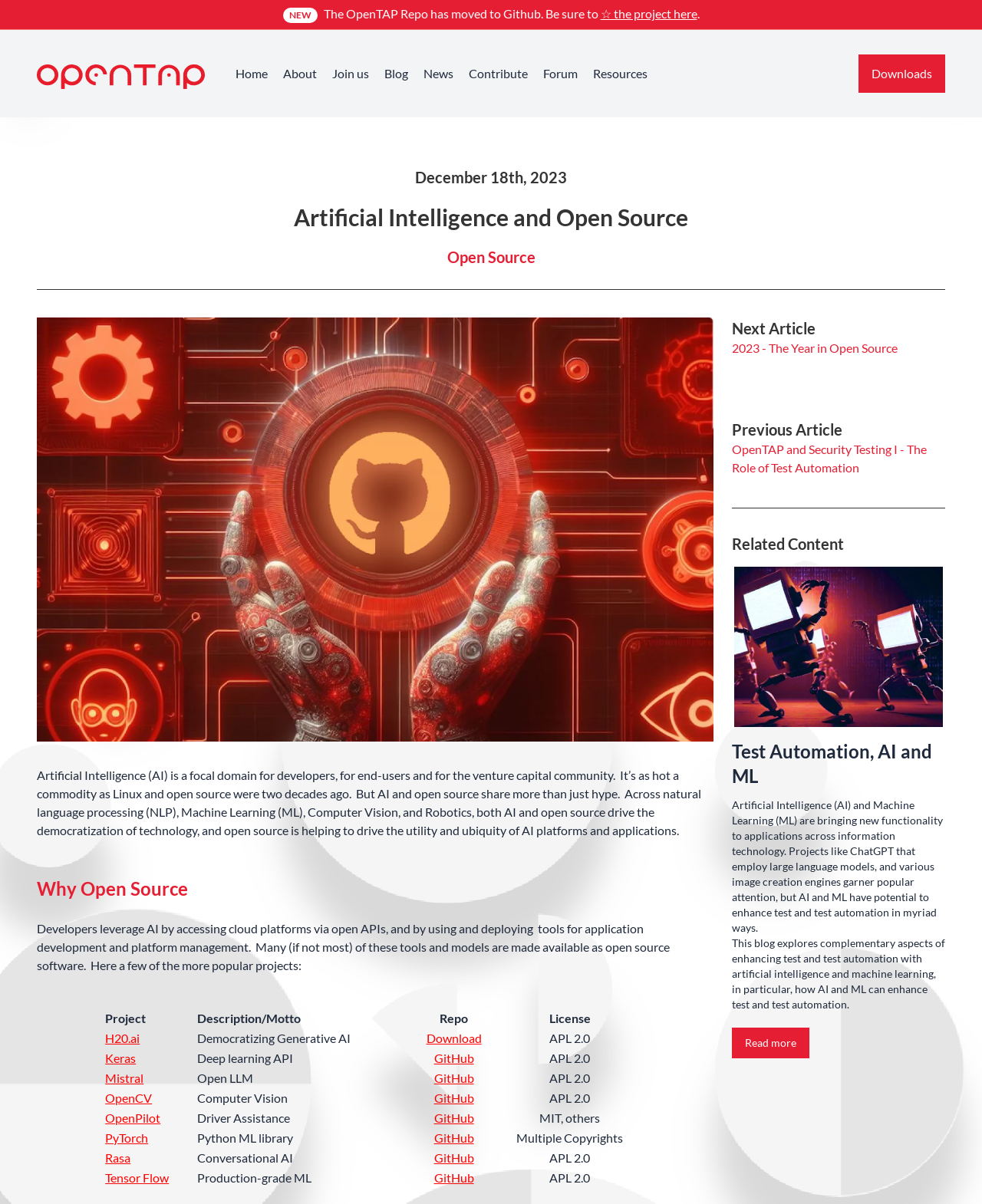Specify the bounding box coordinates of the area to click in order to execute this command: 'Click the 'Skip to content' link'. The coordinates should consist of four float numbers ranging from 0 to 1, and should be formatted as [left, top, right, bottom].

[0.025, 0.833, 0.124, 0.856]